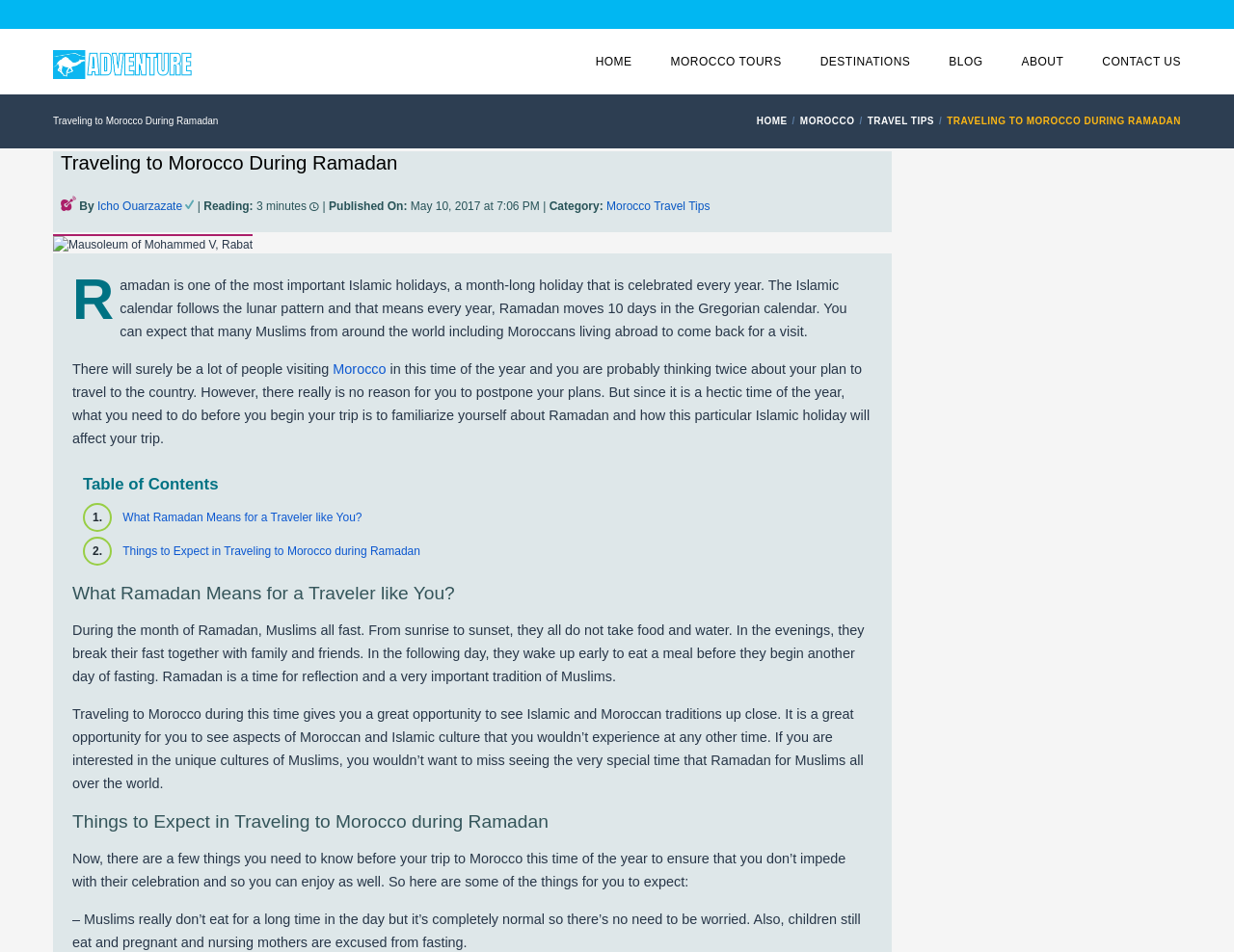Pinpoint the bounding box coordinates for the area that should be clicked to perform the following instruction: "Click on the 'Desert Morocco Adventure' link".

[0.043, 0.053, 0.165, 0.083]